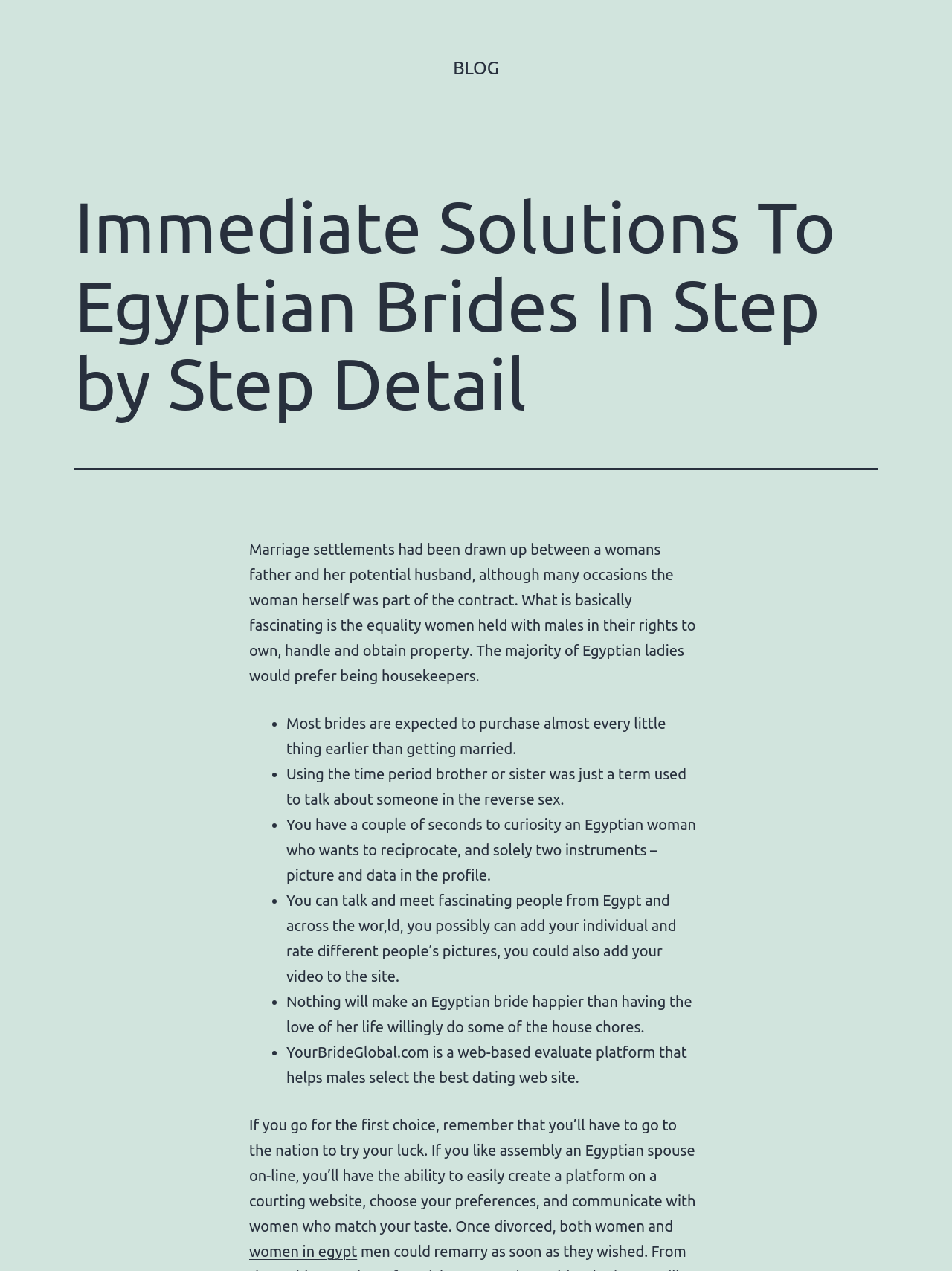Using the webpage screenshot and the element description thrillers, determine the bounding box coordinates. Specify the coordinates in the format (top-left x, top-left y, bottom-right x, bottom-right y) with values ranging from 0 to 1.

None